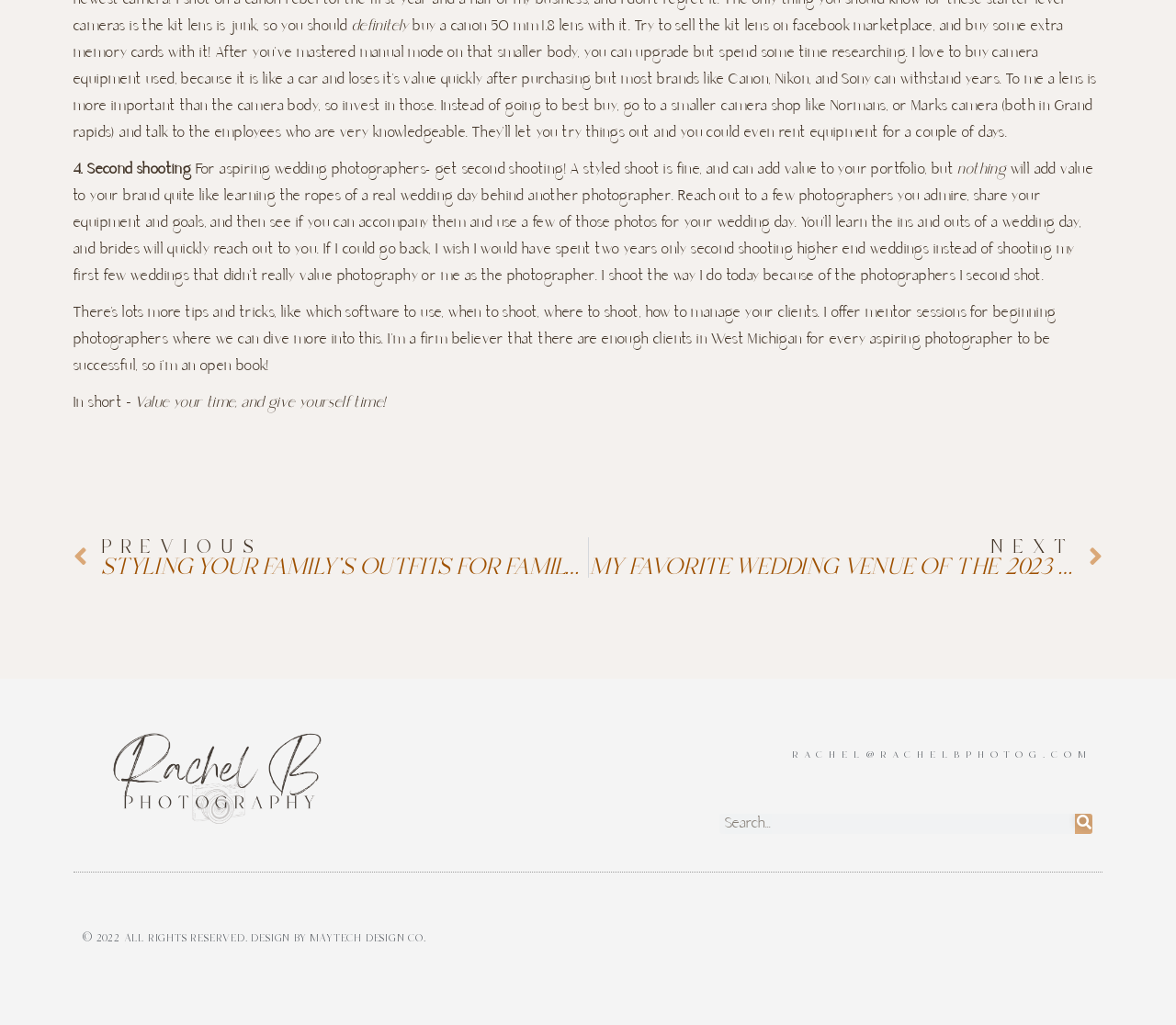Please answer the following question using a single word or phrase: What is the author's advice for aspiring wedding photographers?

Second shooting